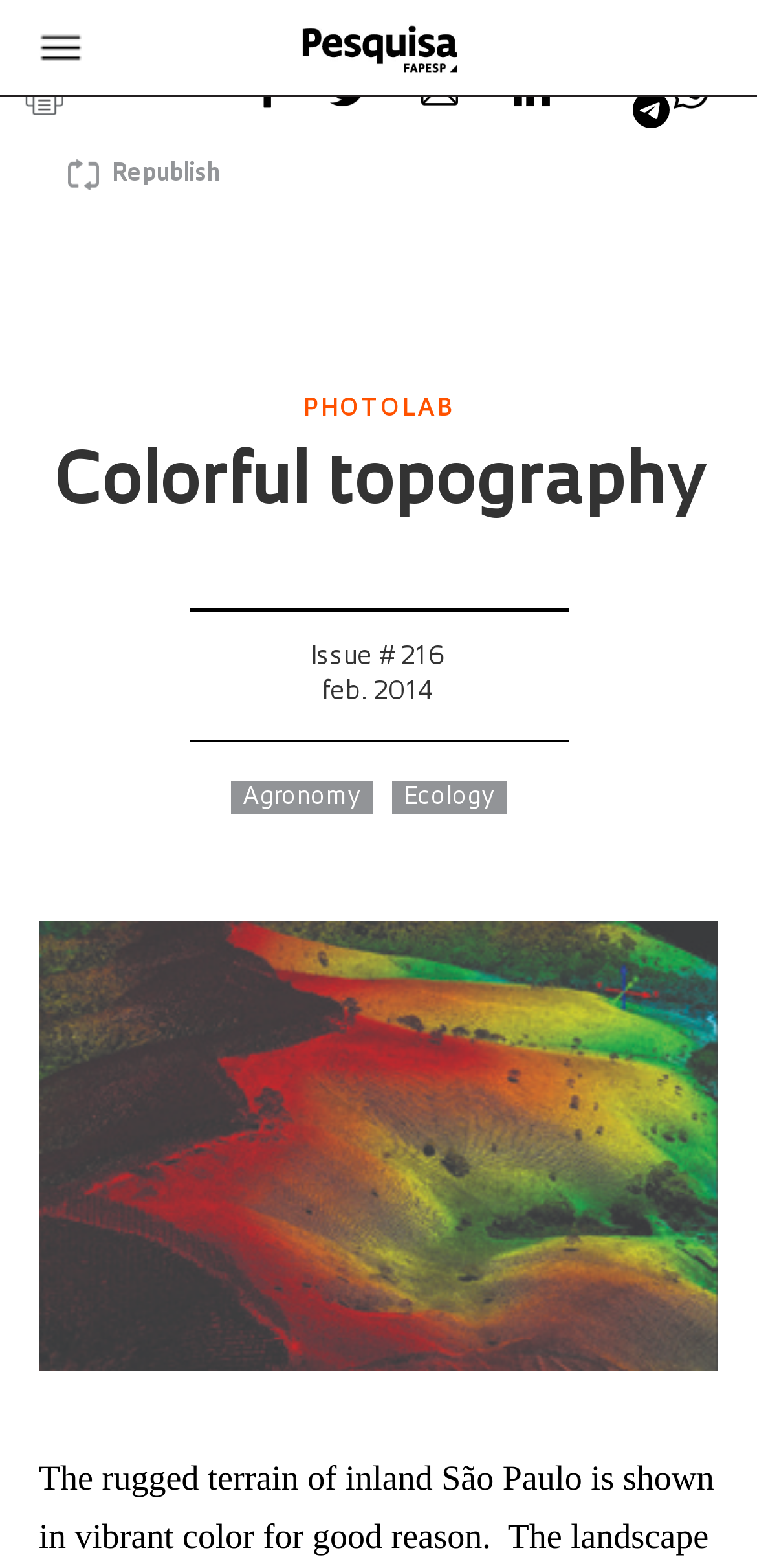Could you highlight the region that needs to be clicked to execute the instruction: "Share on Twitter"?

[0.436, 0.068, 0.556, 0.082]